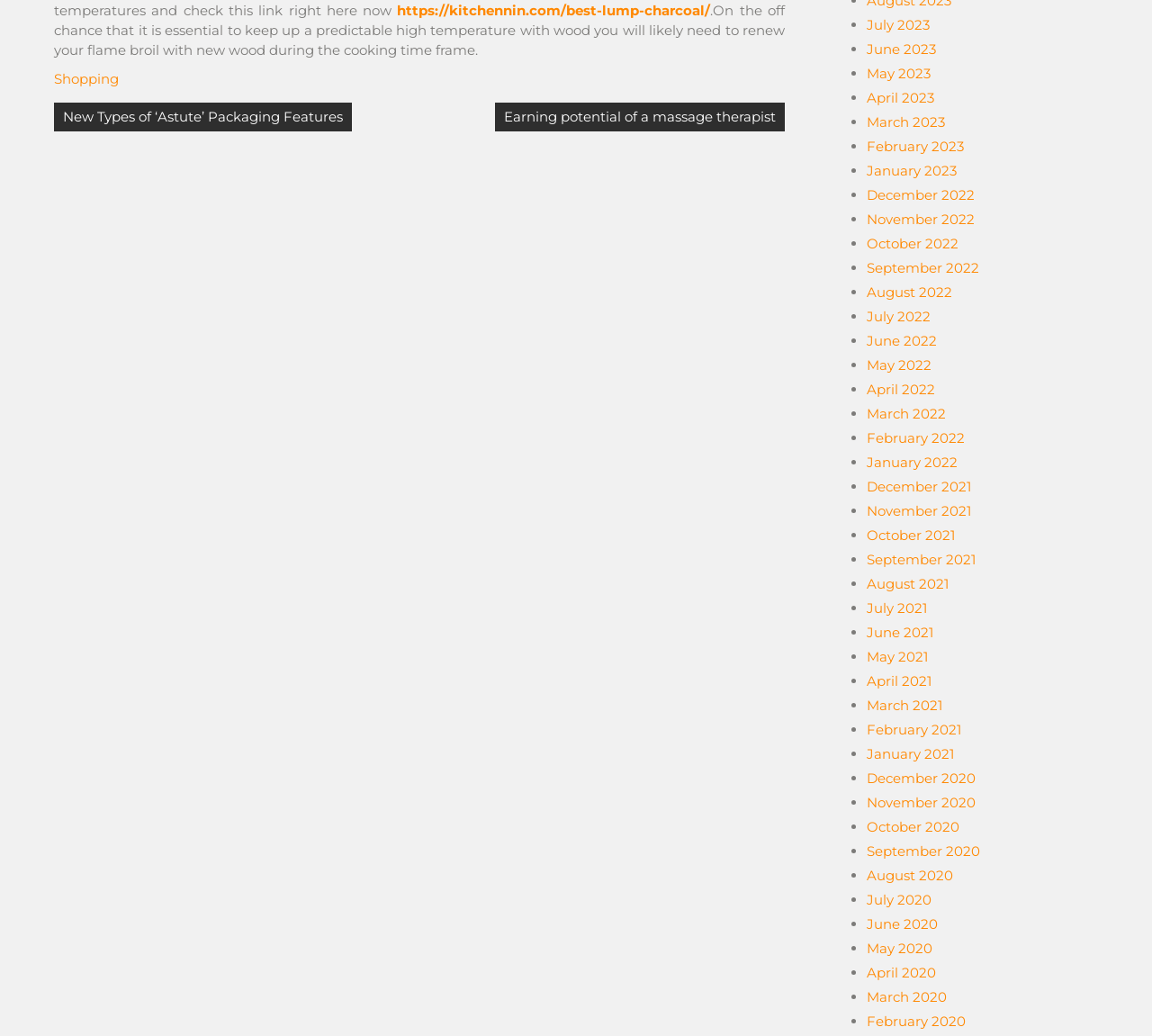What is the format of the post navigation section?
Please provide a detailed and comprehensive answer to the question.

The post navigation section is organized as a list of links, with each link representing a different post, and is accompanied by list markers ('•') to distinguish between the links.